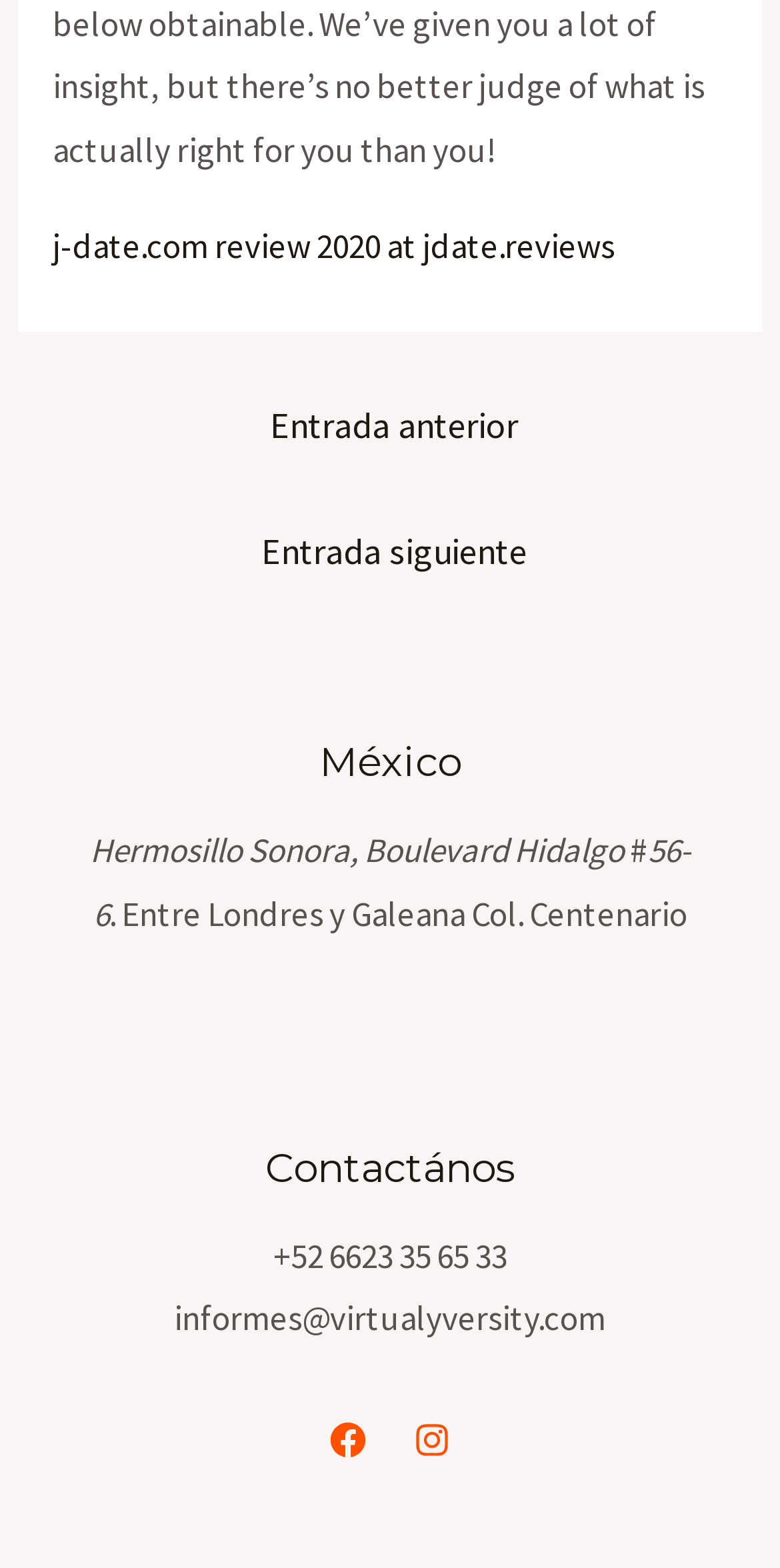Please predict the bounding box coordinates (top-left x, top-left y, bottom-right x, bottom-right y) for the UI element in the screenshot that fits the description: aria-label="Facebook"

[0.423, 0.907, 0.469, 0.93]